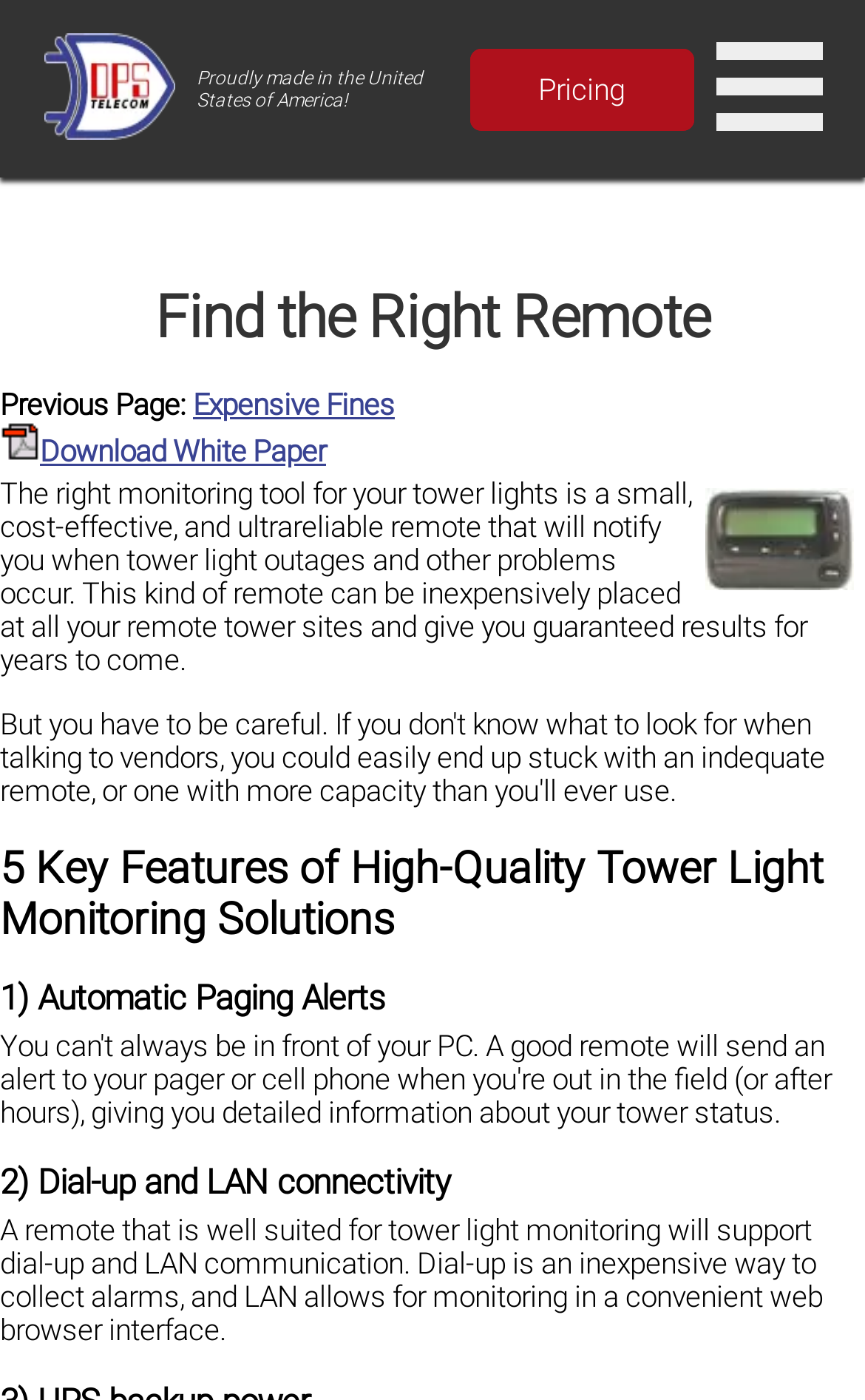What is the navigation option above 'Find the Right Remote'?
Based on the image, answer the question in a detailed manner.

The navigation option above 'Find the Right Remote' is 'Previous Page', as stated in the StaticText element with bounding box coordinates [0.0, 0.278, 0.215, 0.302]. This option is likely a link to navigate to the previous page.